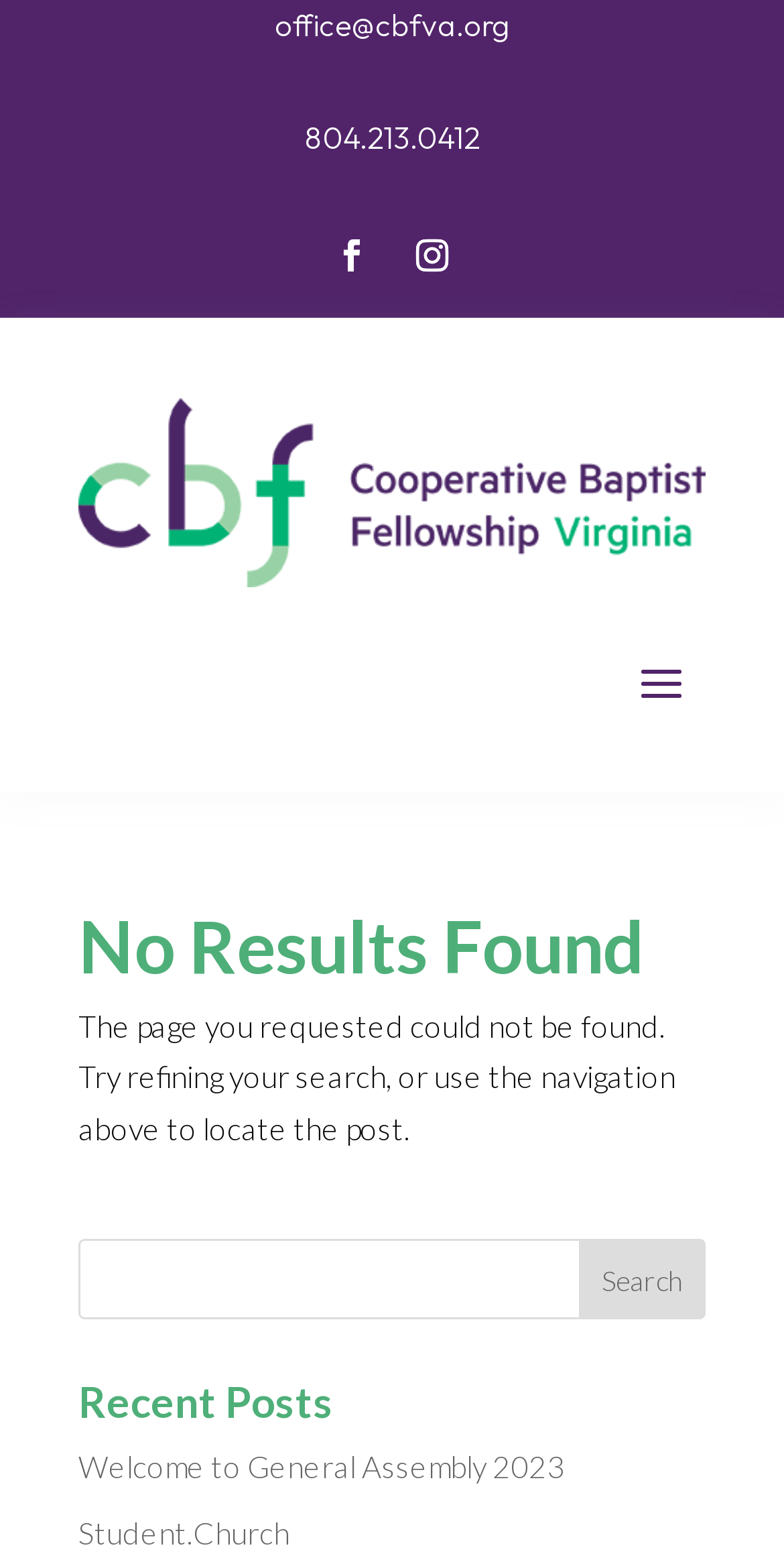Locate the bounding box for the described UI element: "Saltar al contenido". Ensure the coordinates are four float numbers between 0 and 1, formatted as [left, top, right, bottom].

None